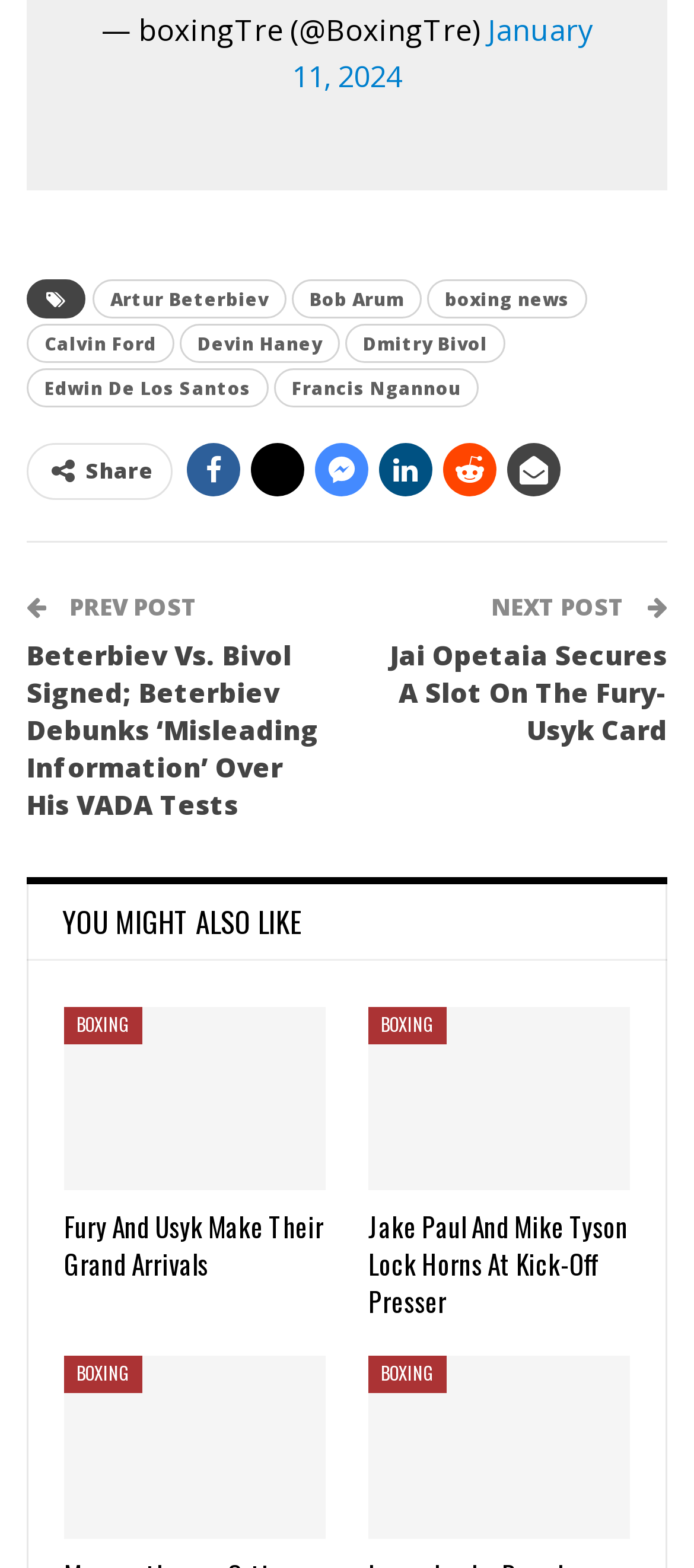Indicate the bounding box coordinates of the element that must be clicked to execute the instruction: "Click on the link to read about Artur Beterbiev". The coordinates should be given as four float numbers between 0 and 1, i.e., [left, top, right, bottom].

[0.133, 0.178, 0.413, 0.203]